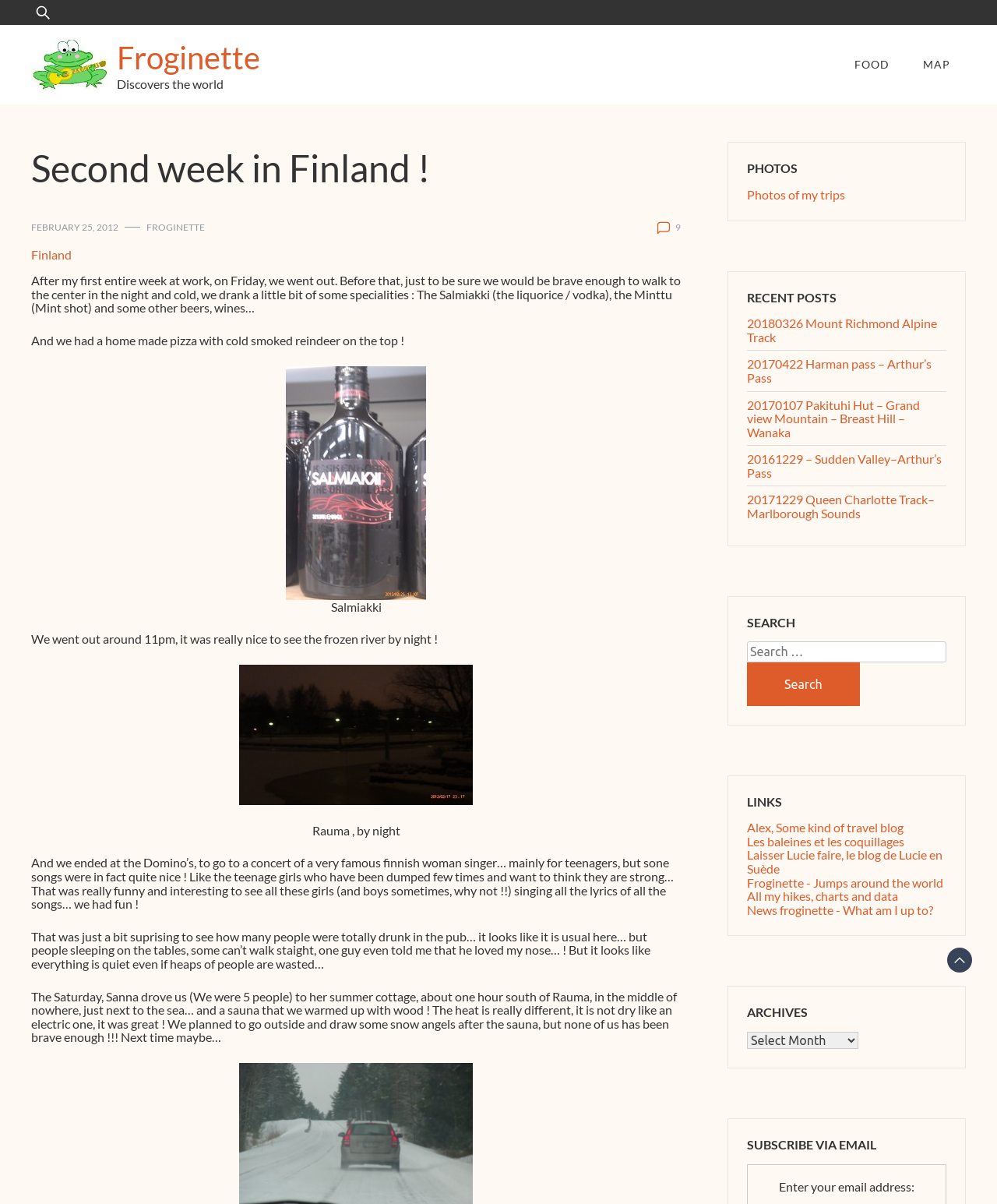Please reply to the following question with a single word or a short phrase:
What is the name of the Finnish woman singer?

Not mentioned